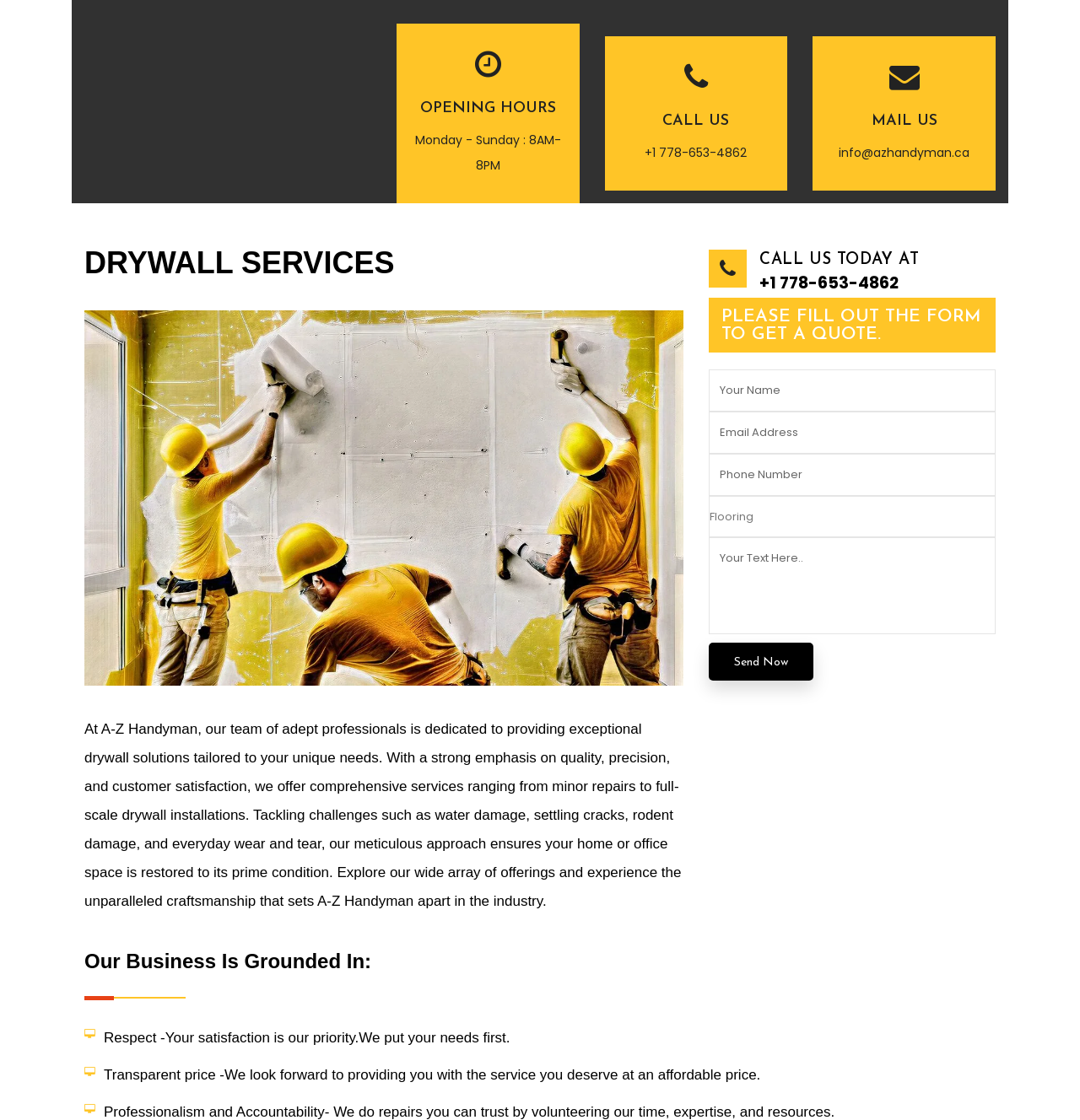Provide the bounding box coordinates for the UI element that is described by this text: "info@azhandyman.ca". The coordinates should be in the form of four float numbers between 0 and 1: [left, top, right, bottom].

[0.777, 0.129, 0.898, 0.144]